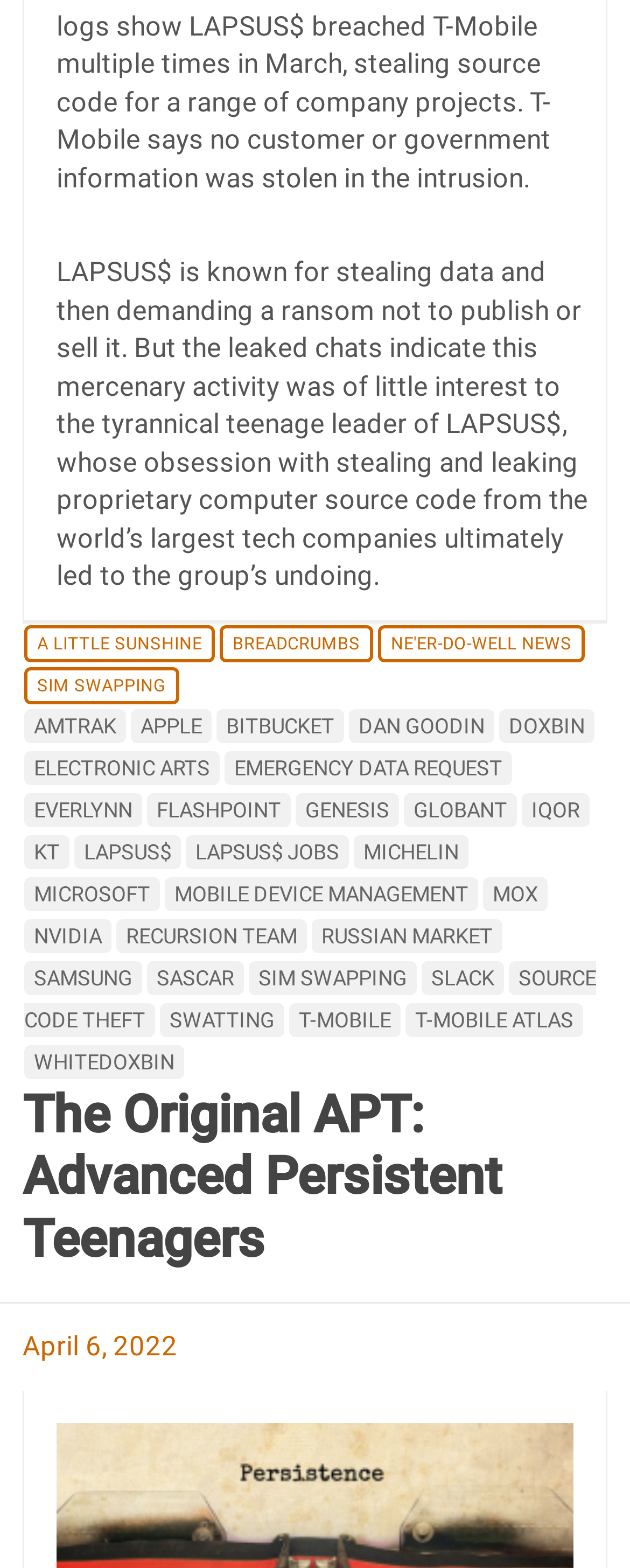Please specify the bounding box coordinates of the clickable section necessary to execute the following command: "Check the date of the article".

[0.036, 0.848, 0.282, 0.869]